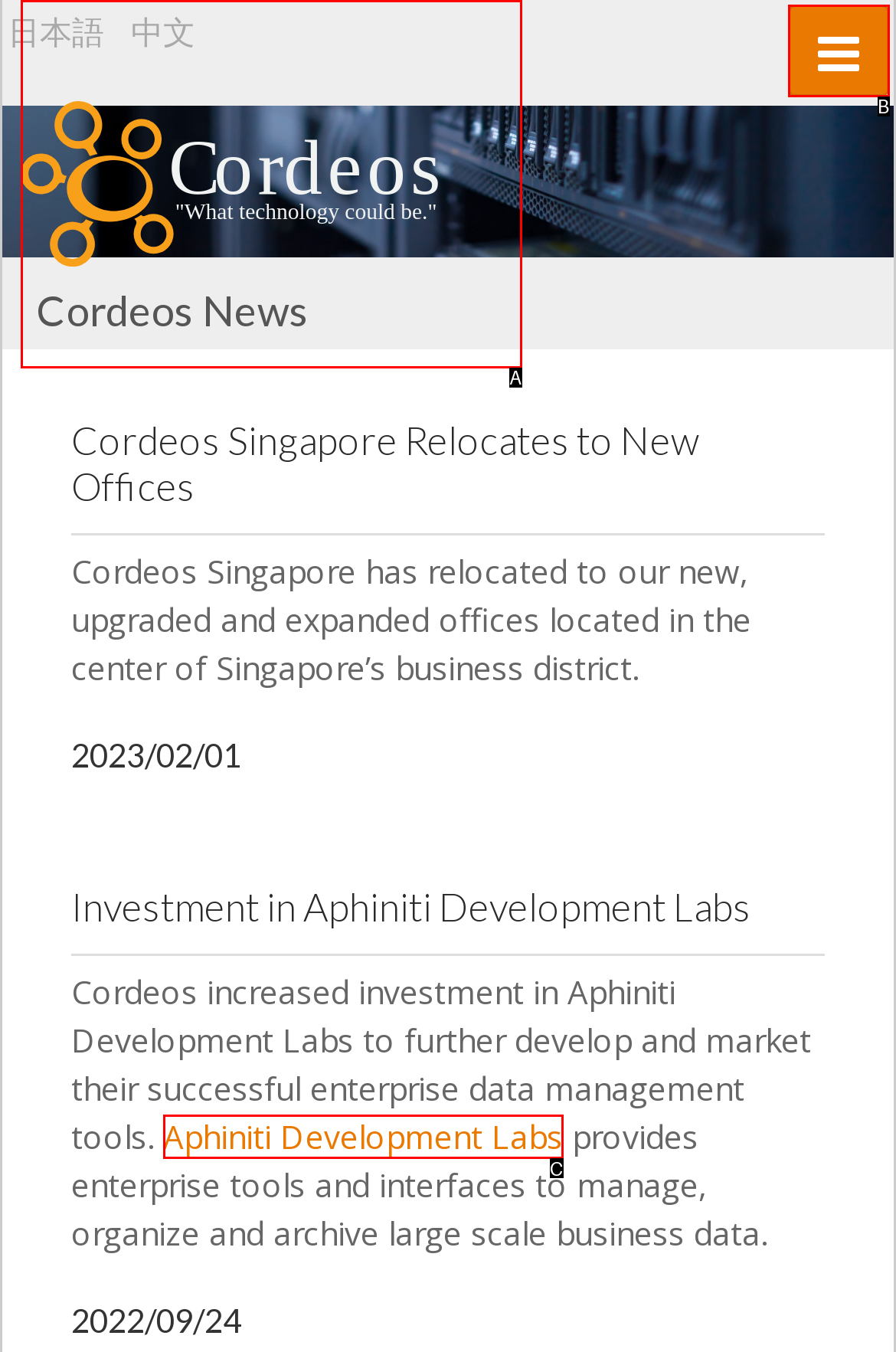Determine the option that aligns with this description: parent_node: Toggle navigation
Reply with the option's letter directly.

A